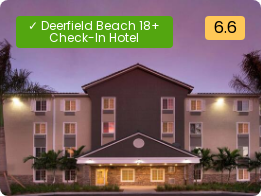Answer the question briefly using a single word or phrase: 
What is the rating of the hotel?

6.6